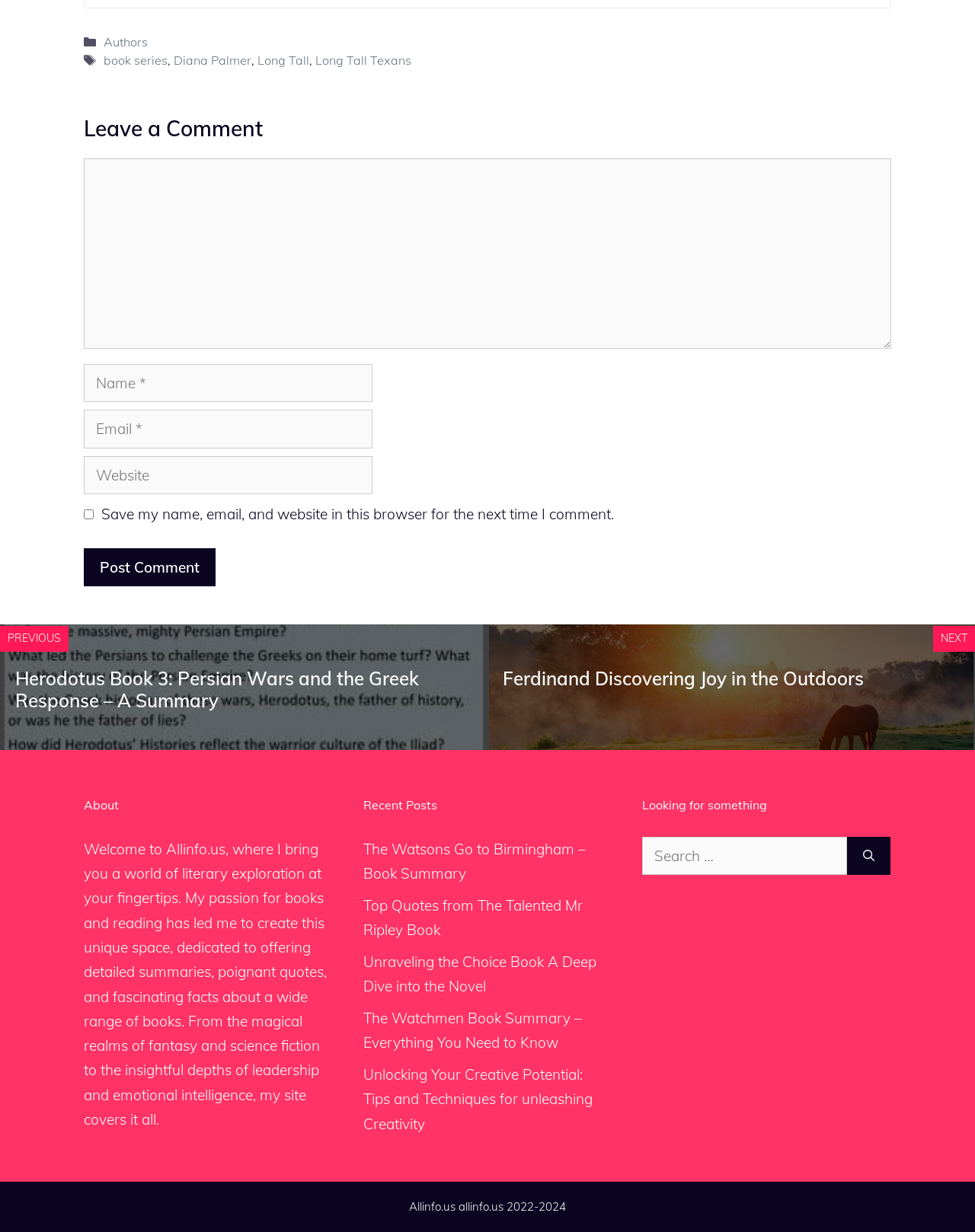Identify the bounding box coordinates for the UI element that matches this description: "0 comments".

None